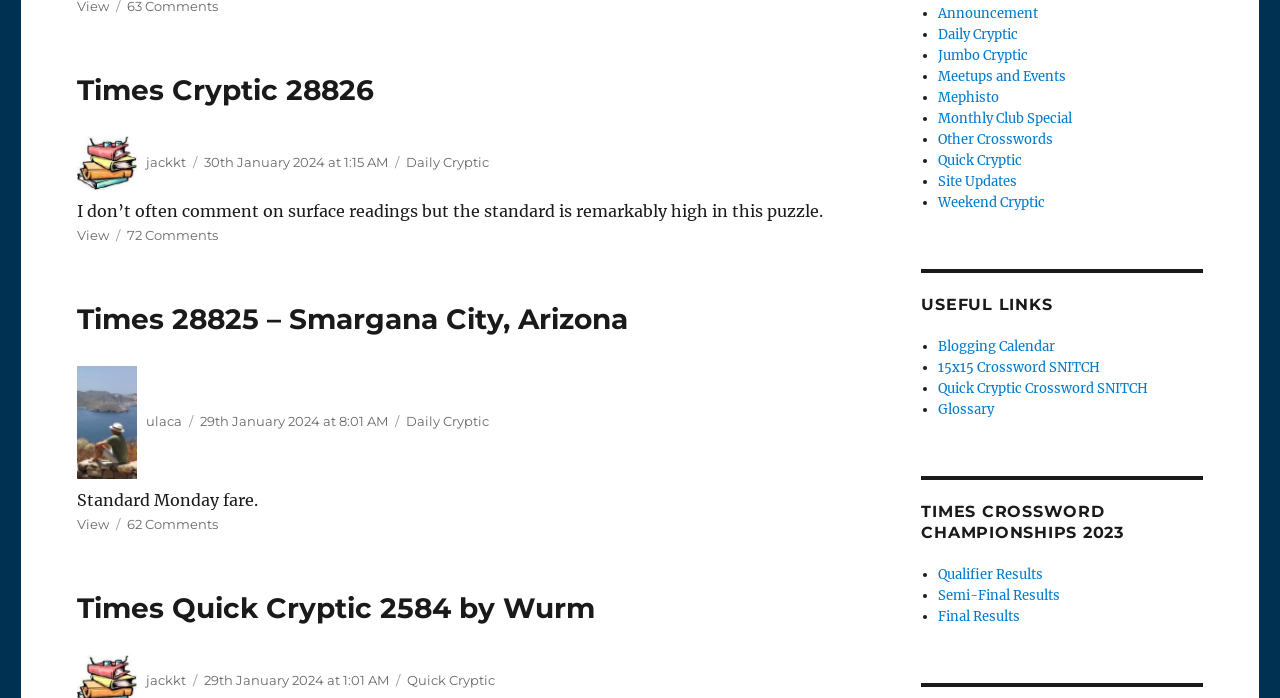Identify the bounding box coordinates of the region that should be clicked to execute the following instruction: "View Times Cryptic 28826".

[0.06, 0.104, 0.292, 0.153]